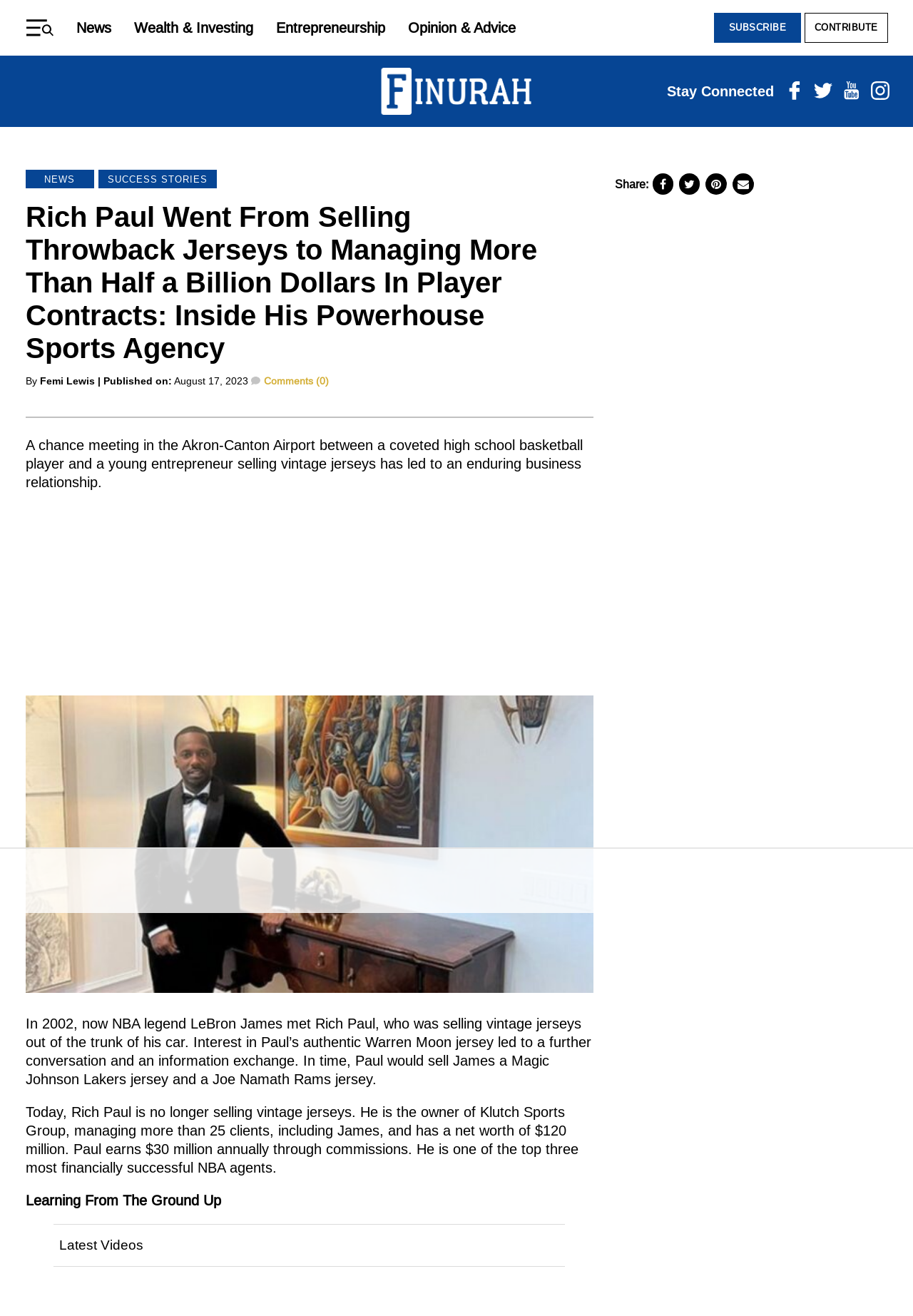How many clients does Rich Paul manage?
Look at the screenshot and provide an in-depth answer.

I found the answer by reading the article content, specifically the paragraph that mentions 'Today, Rich Paul is no longer selling vintage jerseys. He is the owner of Klutch Sports Group, managing more than 25 clients, including James, and has a net worth of $120 million.'